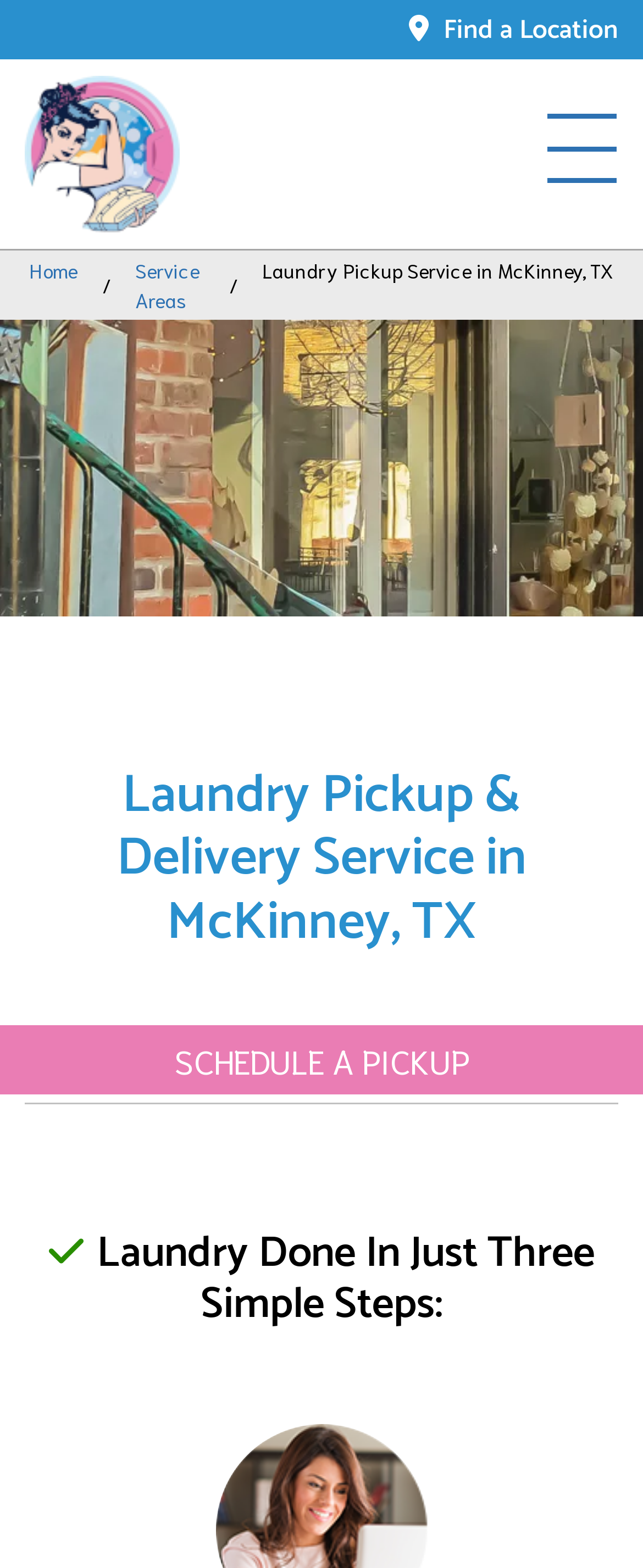What is the theme of the image on the webpage? Examine the screenshot and reply using just one word or a brief phrase.

McKinney